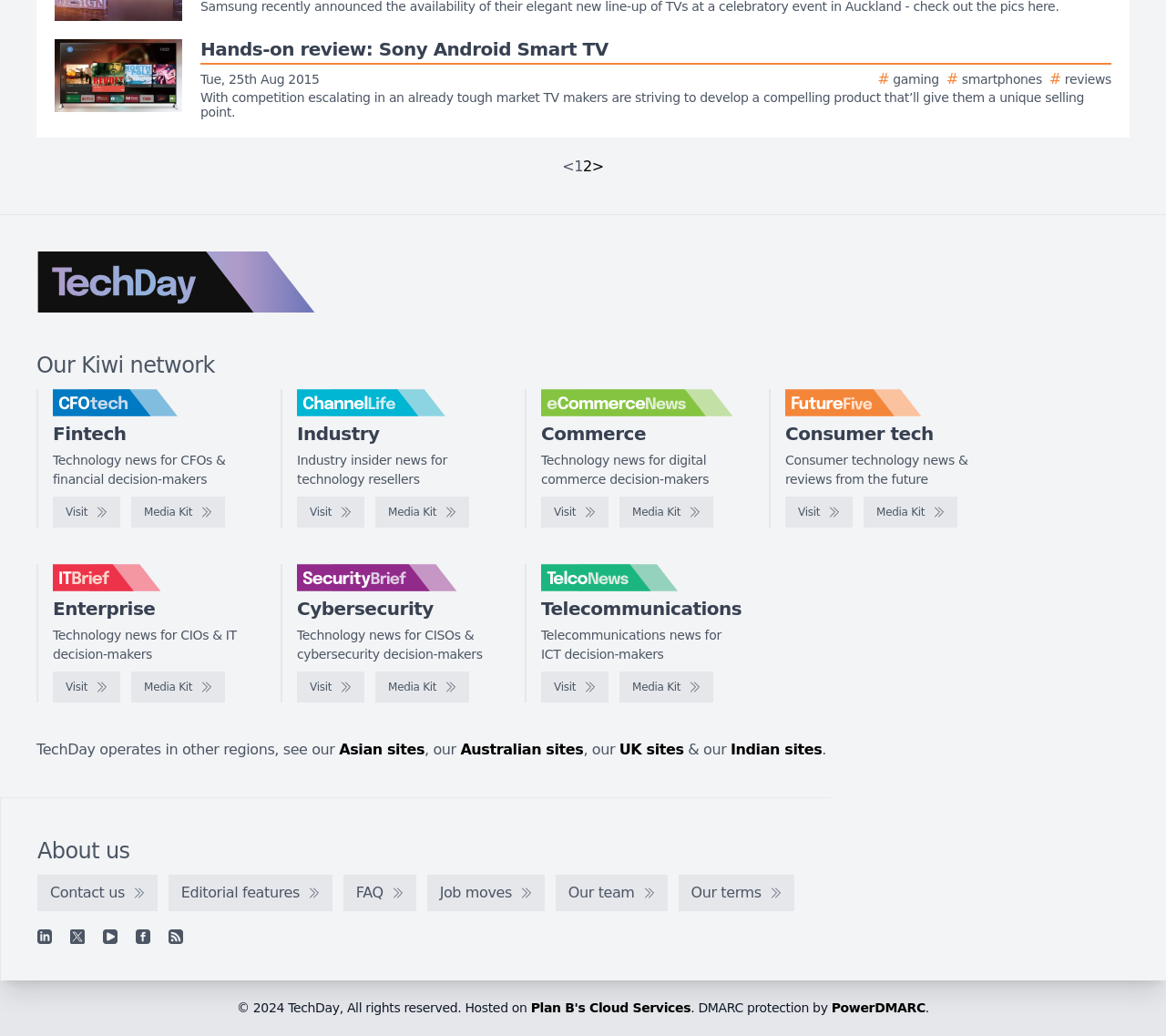What is the purpose of the 'Media Kit' link?
Look at the screenshot and provide an in-depth answer.

I found multiple 'Media Kit' links throughout the webpage, but there is no explicit description of what it is for. Based on the context, it might be related to providing media resources or information, but the exact purpose is unclear.